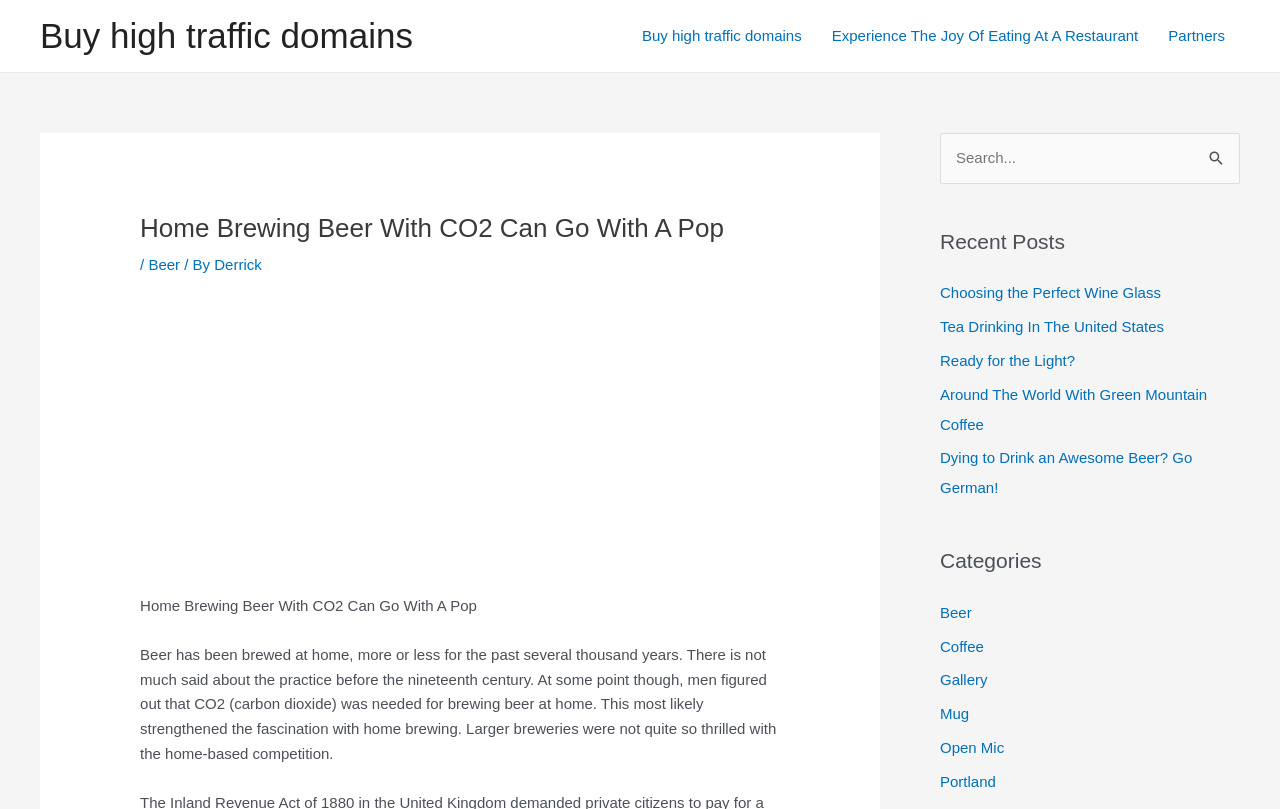What is the main topic of this webpage?
Provide a one-word or short-phrase answer based on the image.

Home Brewing Beer